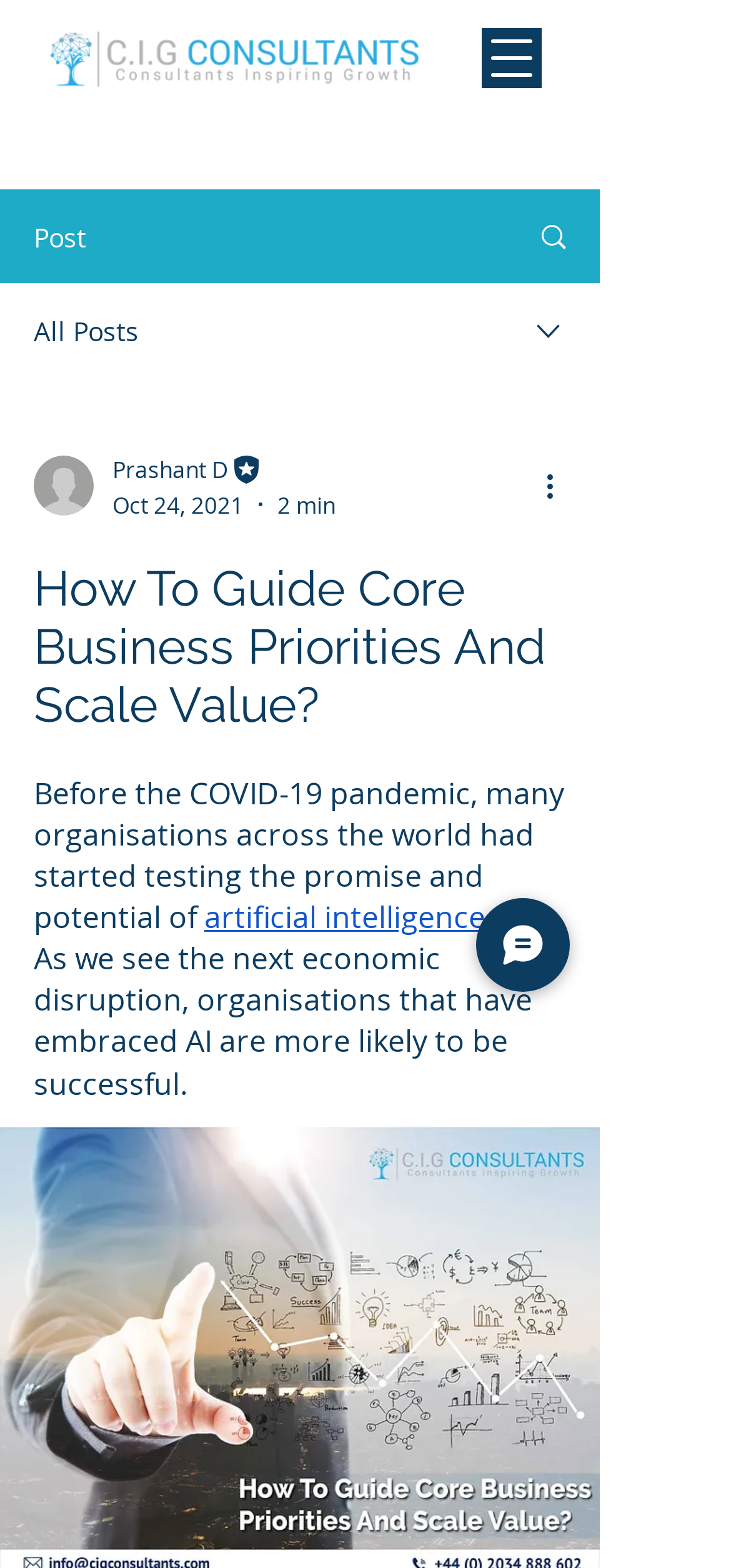Utilize the details in the image to give a detailed response to the question: What is the topic of the article?

The article's content is displayed below the heading, and it starts with the sentence 'Before the COVID-19 pandemic, many organisations across the world had started testing the promise and potential of artificial intelligence (AI)...', indicating that the topic of the article is Artificial Intelligence.